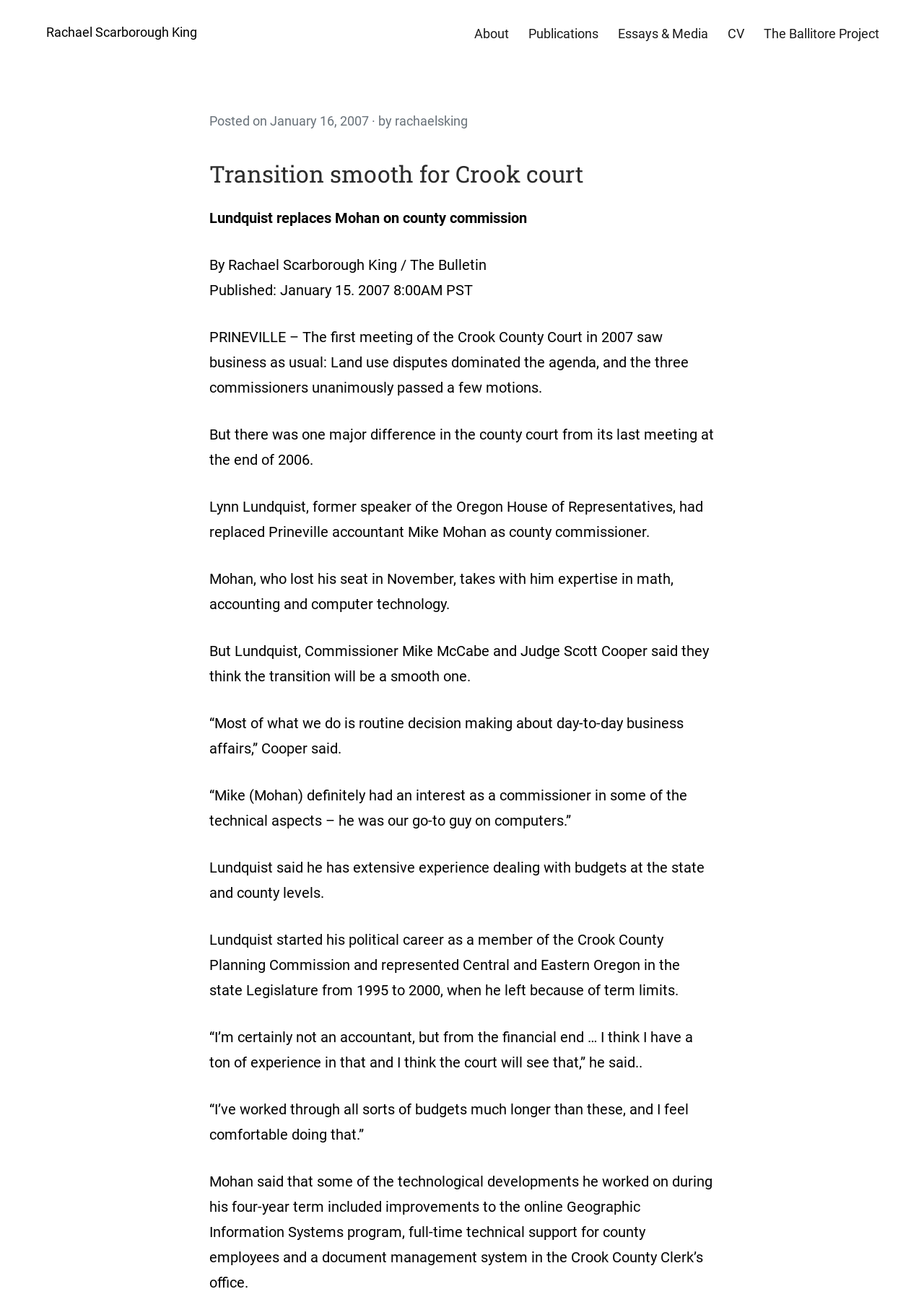Please provide a comprehensive response to the question based on the details in the image: What is the name of the project mentioned in the webpage?

The name of the project is mentioned in the link 'The Ballitore Project' which is located in the top navigation menu of the webpage.